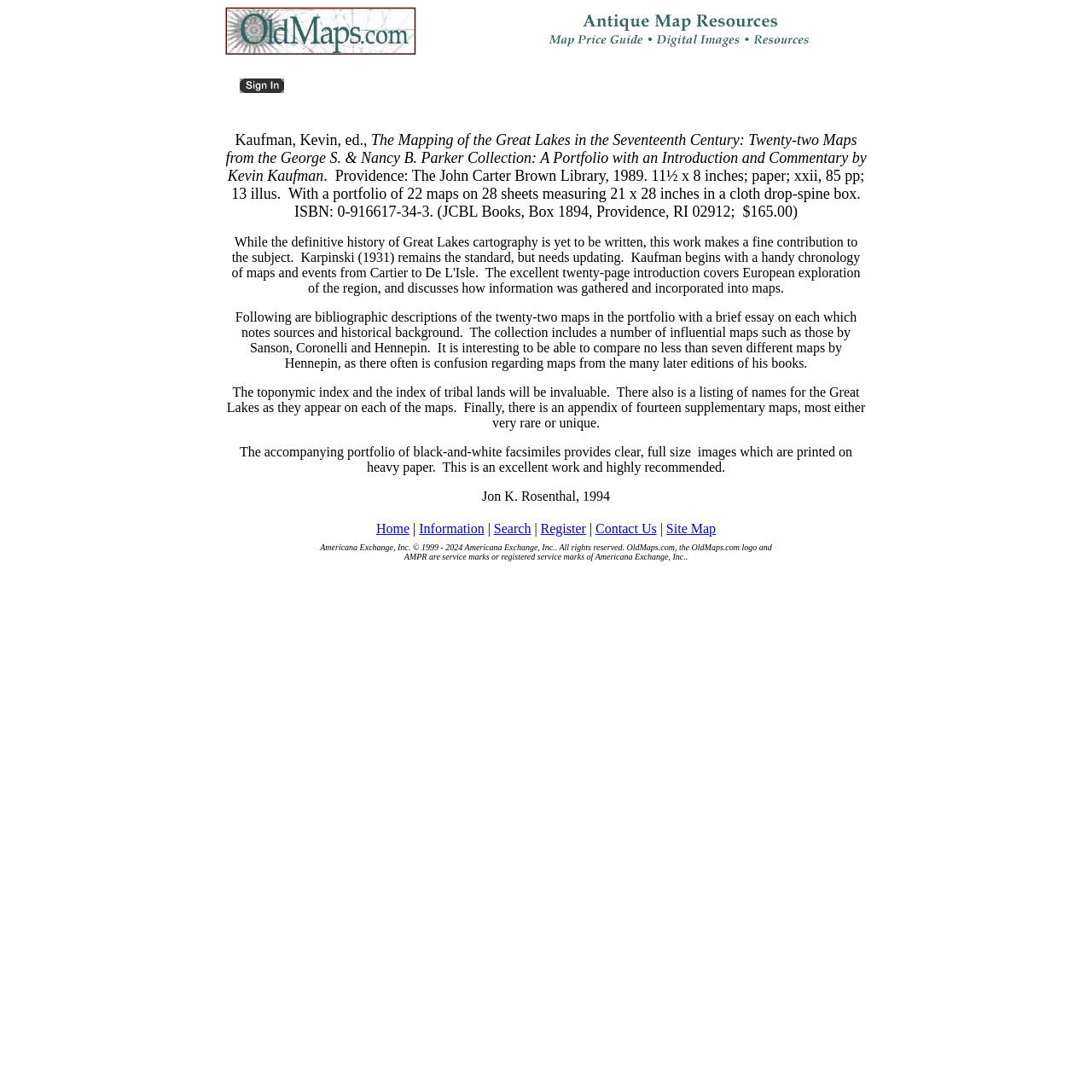Provide a brief response to the question using a single word or phrase: 
How many maps are included in the portfolio?

22